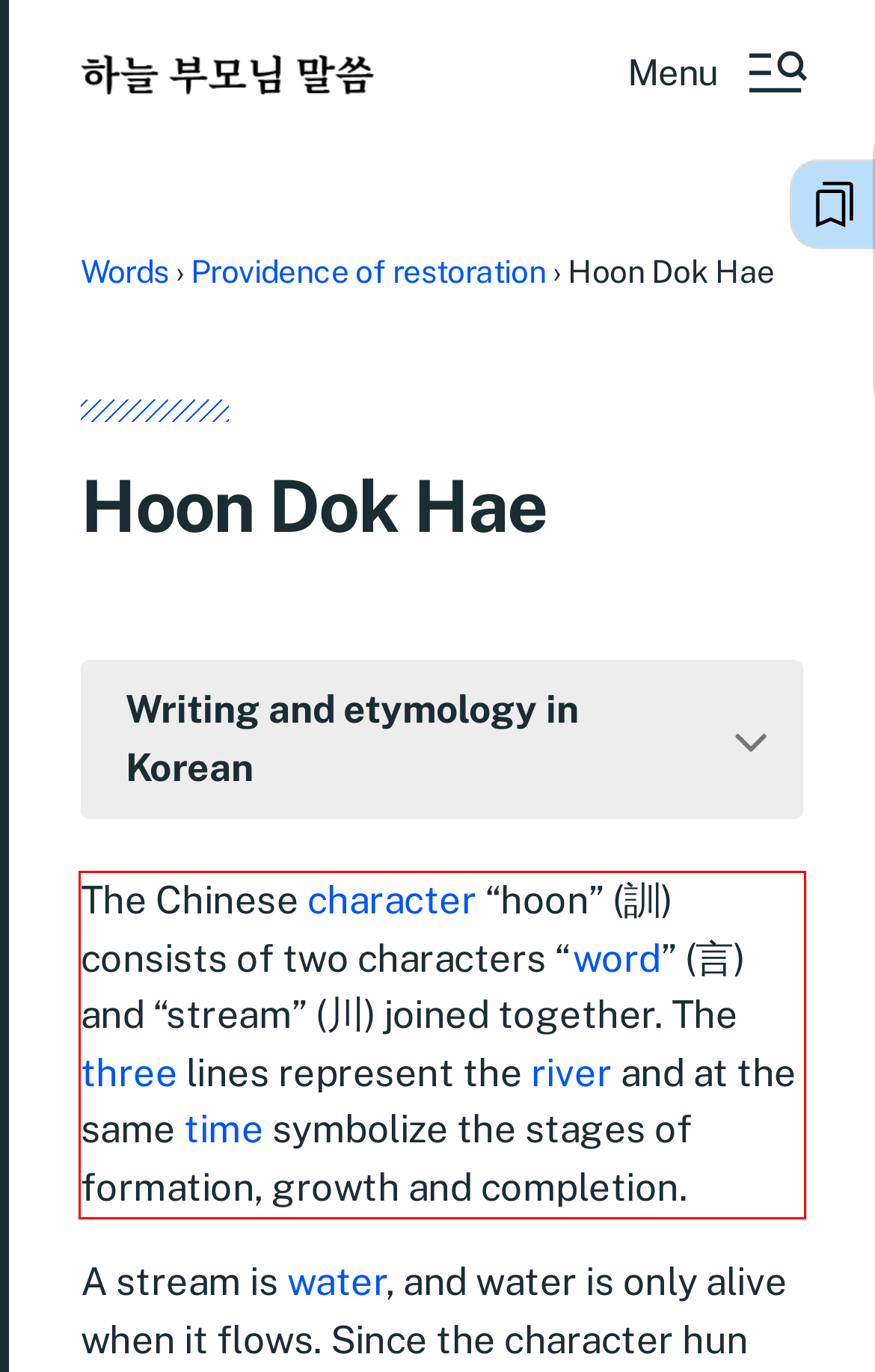Within the screenshot of the webpage, locate the red bounding box and use OCR to identify and provide the text content inside it.

The Chinese character “hoon” (訓) consists of two characters “word” (言) and “stream” (川) joined together. The three lines represent the river and at the same time symbolize the stages of formation, growth and completion.